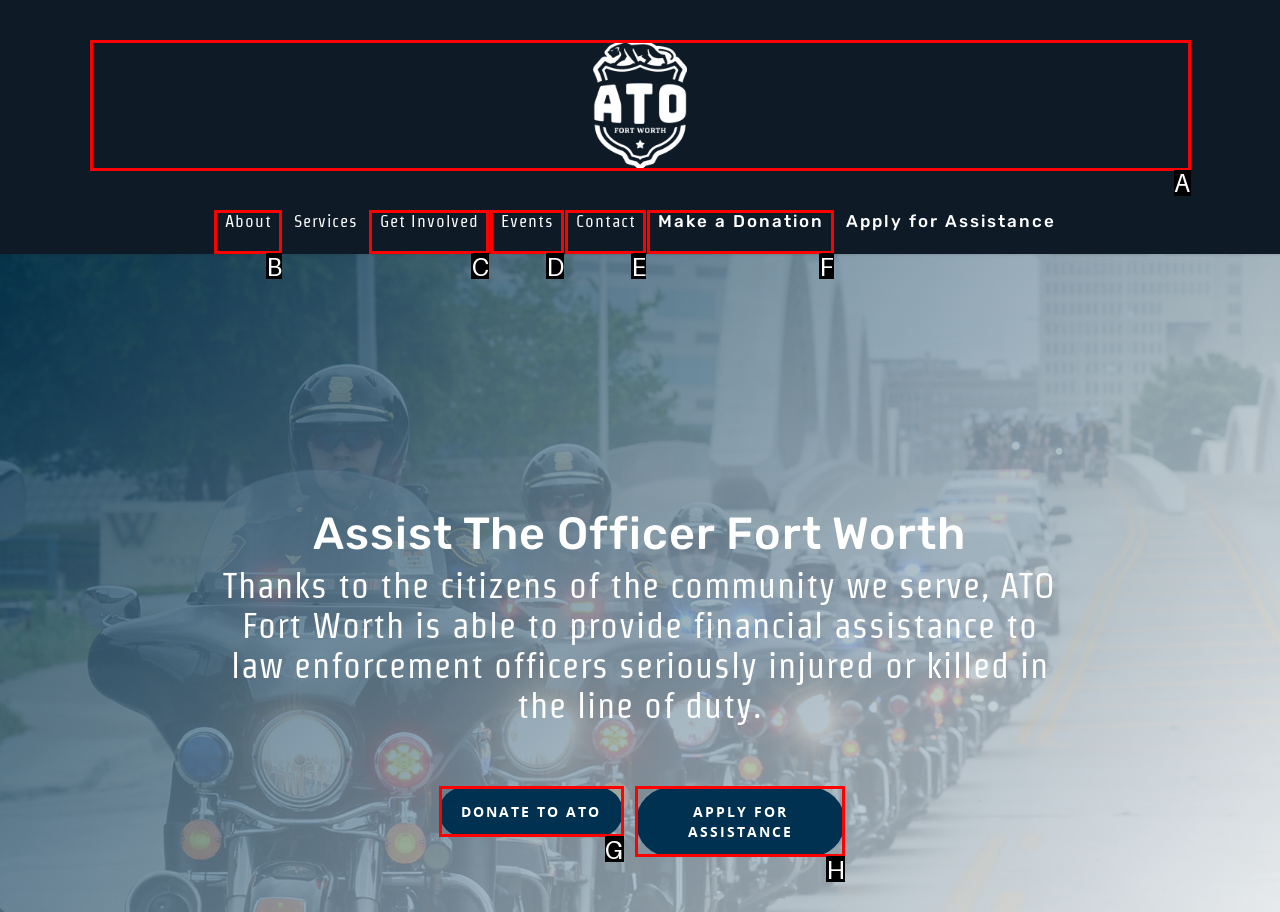Using the description: alt="Assist The Officer Fort Worth", find the best-matching HTML element. Indicate your answer with the letter of the chosen option.

A